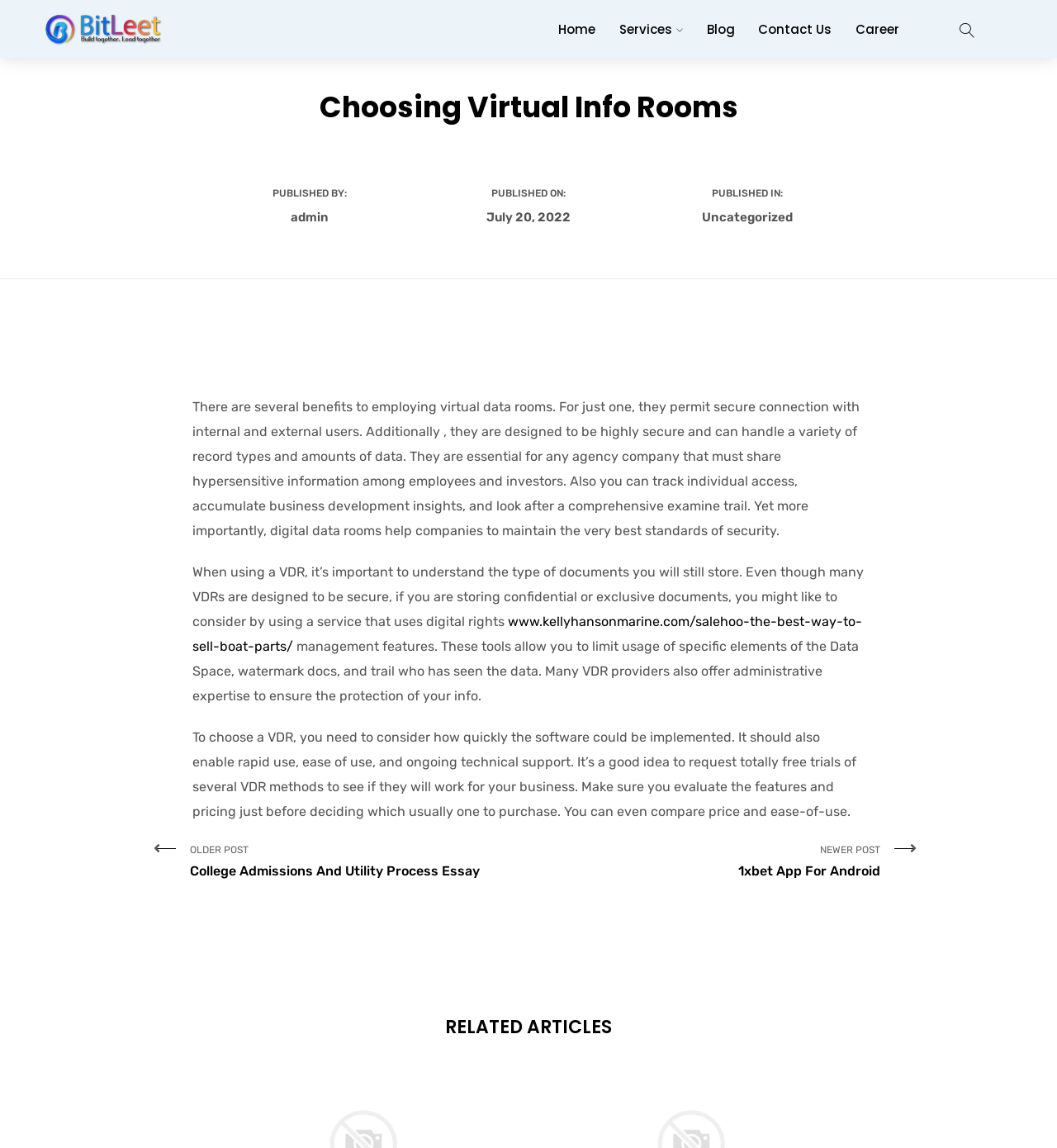What is the name of the company?
From the screenshot, provide a brief answer in one word or phrase.

BitLeet